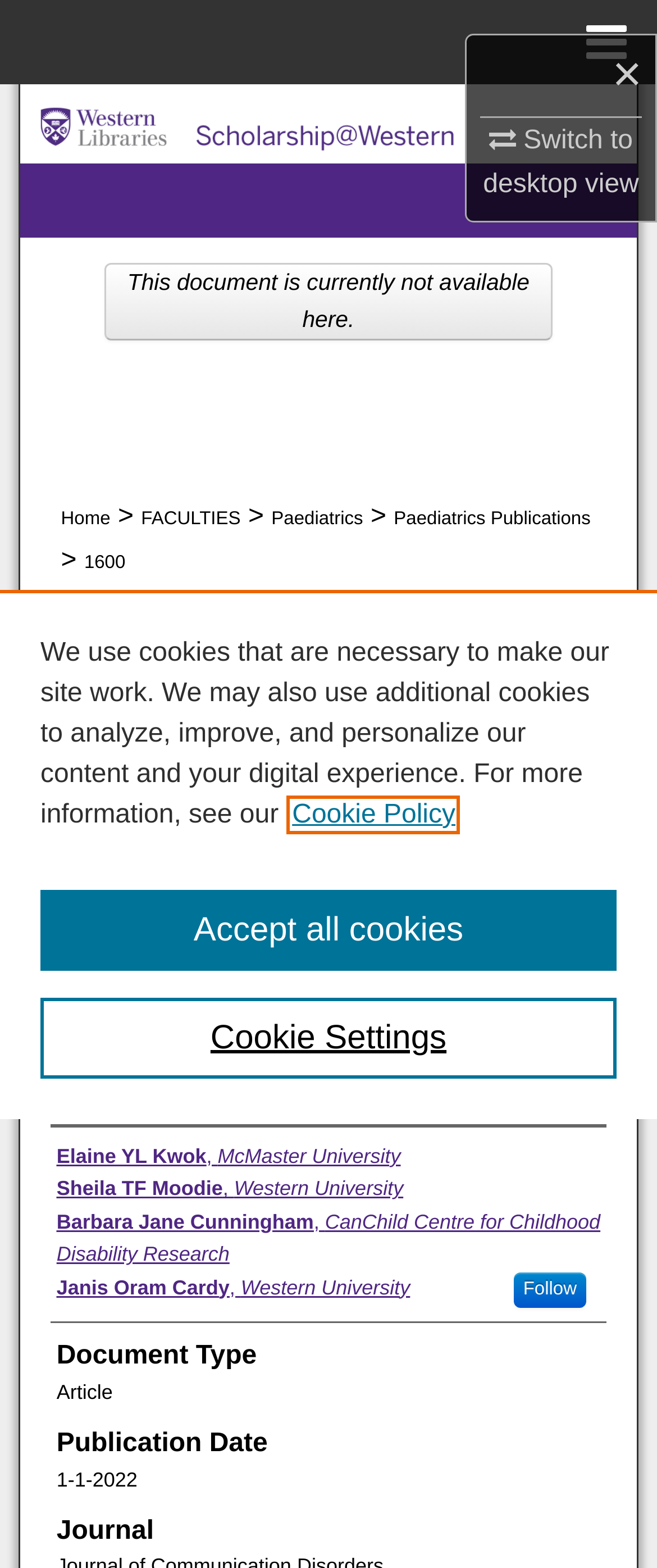Craft a detailed narrative of the webpage's structure and content.

This webpage appears to be a research article page, specifically showcasing a study titled "Barriers and Facilitators to Implementation of a Preschool Outcome Measure: An Interview Study with Speech-Language Pathologists" by Elaine YL Kwok, Sheila TF Moodie, and others.

At the top of the page, there is a navigation menu with links to "Home", "Browse All Collections", "My Account", and "About", which are currently hidden. There is also a prominent link to "Scholarship@Western" with an accompanying image, and a smaller image of "Western Libraries" to the right.

Below the navigation menu, there is a breadcrumb navigation section, displaying the path "Home > FACULTIES > Paediatrics > Paediatrics Publications". To the right of this section, there is an image of the Paediatrics Department.

The main content of the page is divided into sections. The first section is a heading titled "PAEDIATRICS PUBLICATIONS", followed by a link to the same title. Below this, there is a static text block displaying the article title and author information.

The next section is a list of metadata, including the document type, publication date, and journal. The document type is listed as "Article", the publication date is "1-1-2022", and the journal is "Journal of Communication Disorders".

There is also a notice stating that the document is currently not available on the site. At the bottom of the page, there is a cookie banner with a privacy alert dialog, providing information about the site's cookie usage and offering options to customize cookie settings.

Throughout the page, there are various links and buttons, including a "Follow" button and links to the authors' institutions.